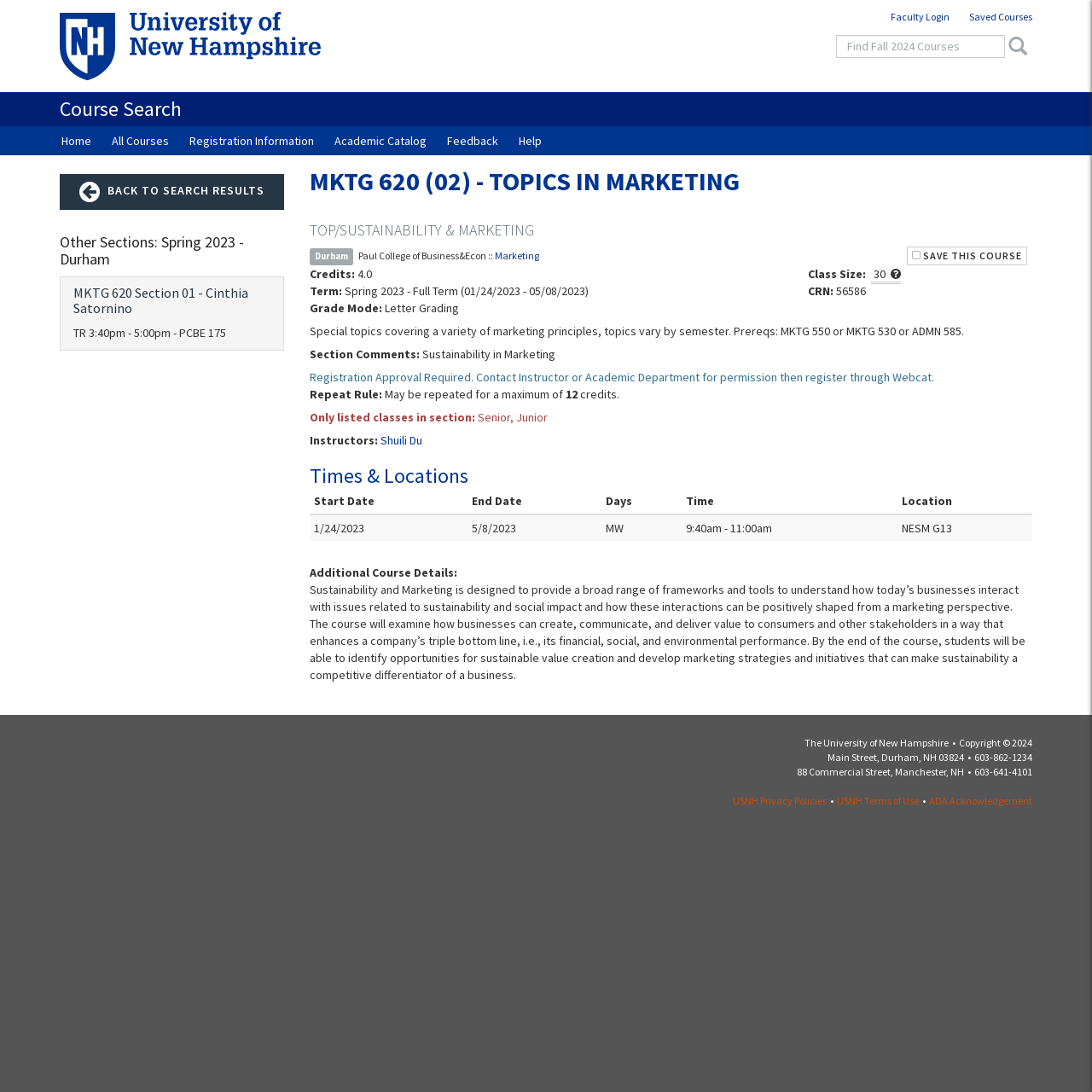Please determine the bounding box coordinates for the element that should be clicked to follow these instructions: "Go back to search results".

[0.055, 0.16, 0.26, 0.192]